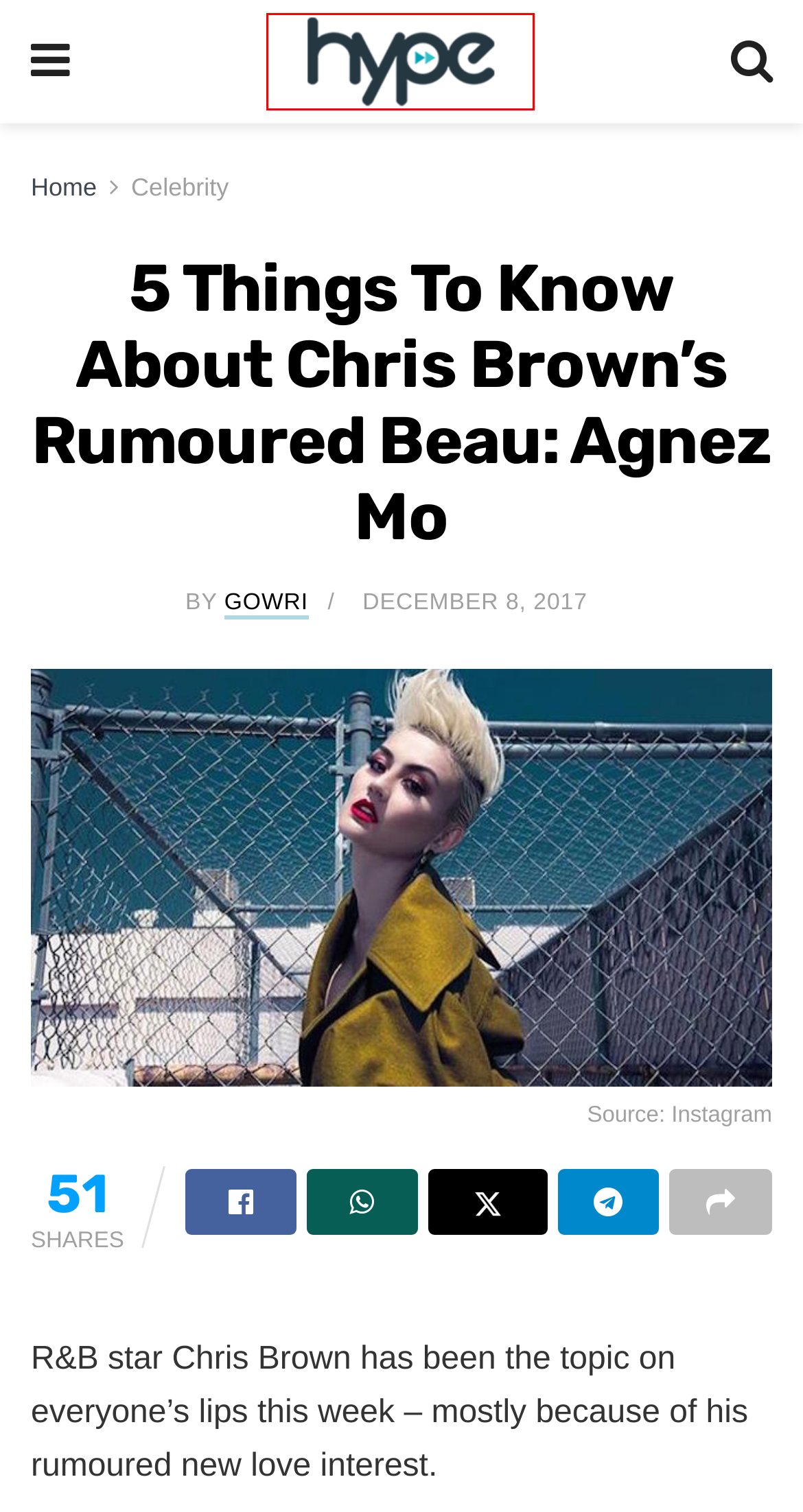Examine the screenshot of a webpage with a red bounding box around a specific UI element. Identify which webpage description best matches the new webpage that appears after clicking the element in the red bounding box. Here are the candidates:
A. Gowri, Author at Hype MY
B. Movies Archives - Hype MY
C. Hype MY | Malaysia Latest News, Trends and Entertainment
D. About Us - Hype MY
E. Celebrity Archives - Hype MY
F. Advertise With Us - Hype MY
G. (Photos) Malaysian Fans Stoked To See Kim Seon Ho Promoting Dataran Merdeka - Hype MY
H. 5 Reasons Why You Should Go See “Haikyu!!: The Dumpster Battle” - Hype MY

C